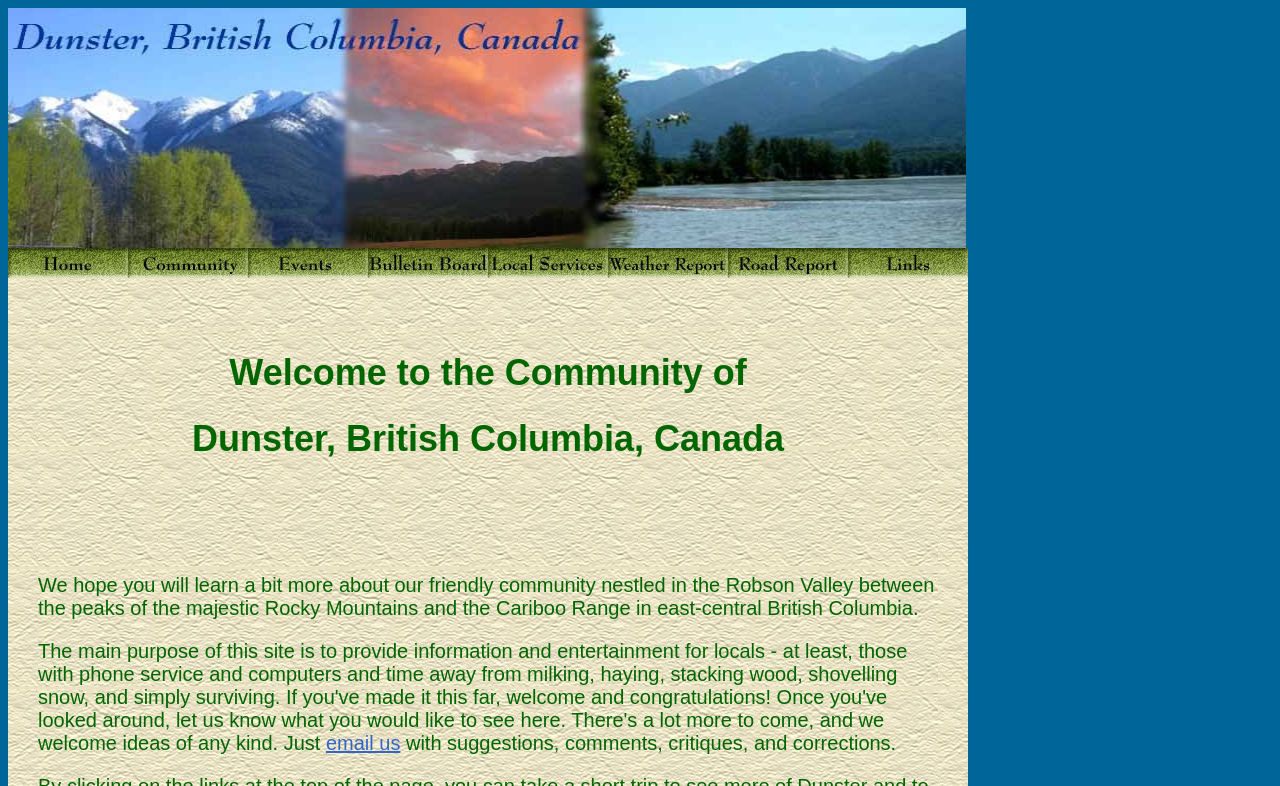What is the purpose of the 'email us' link?
Using the image as a reference, answer the question with a short word or phrase.

To provide feedback